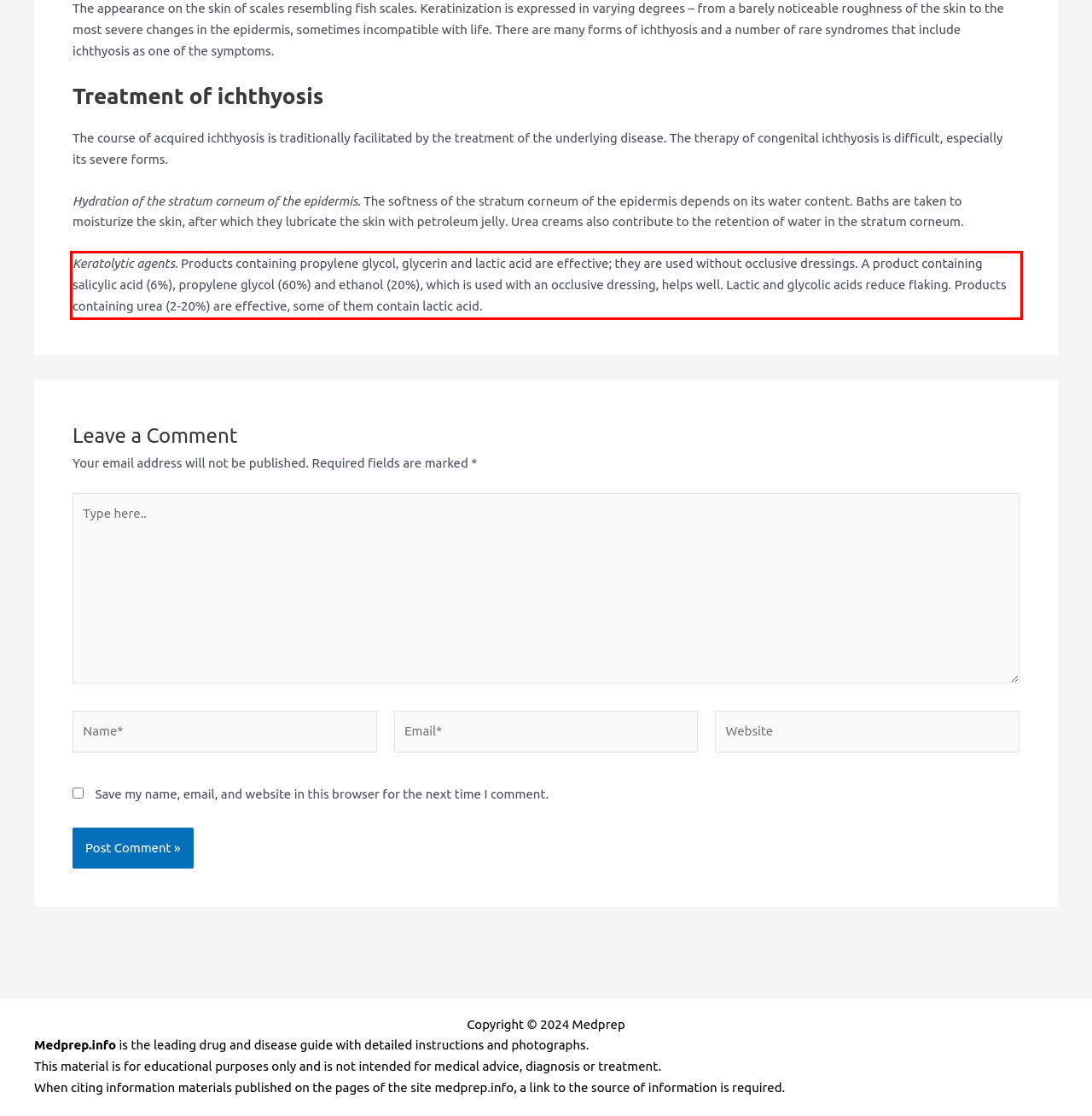Please look at the webpage screenshot and extract the text enclosed by the red bounding box.

Keratolytic agents. Products containing propylene glycol, glycerin and lactic acid are effective; they are used without occlusive dressings. A product containing salicylic acid (6%), propylene glycol (60%) and ethanol (20%), which is used with an occlusive dressing, helps well. Lactic and glycolic acids reduce flaking. Products containing urea (2-20%) are effective, some of them contain lactic acid.